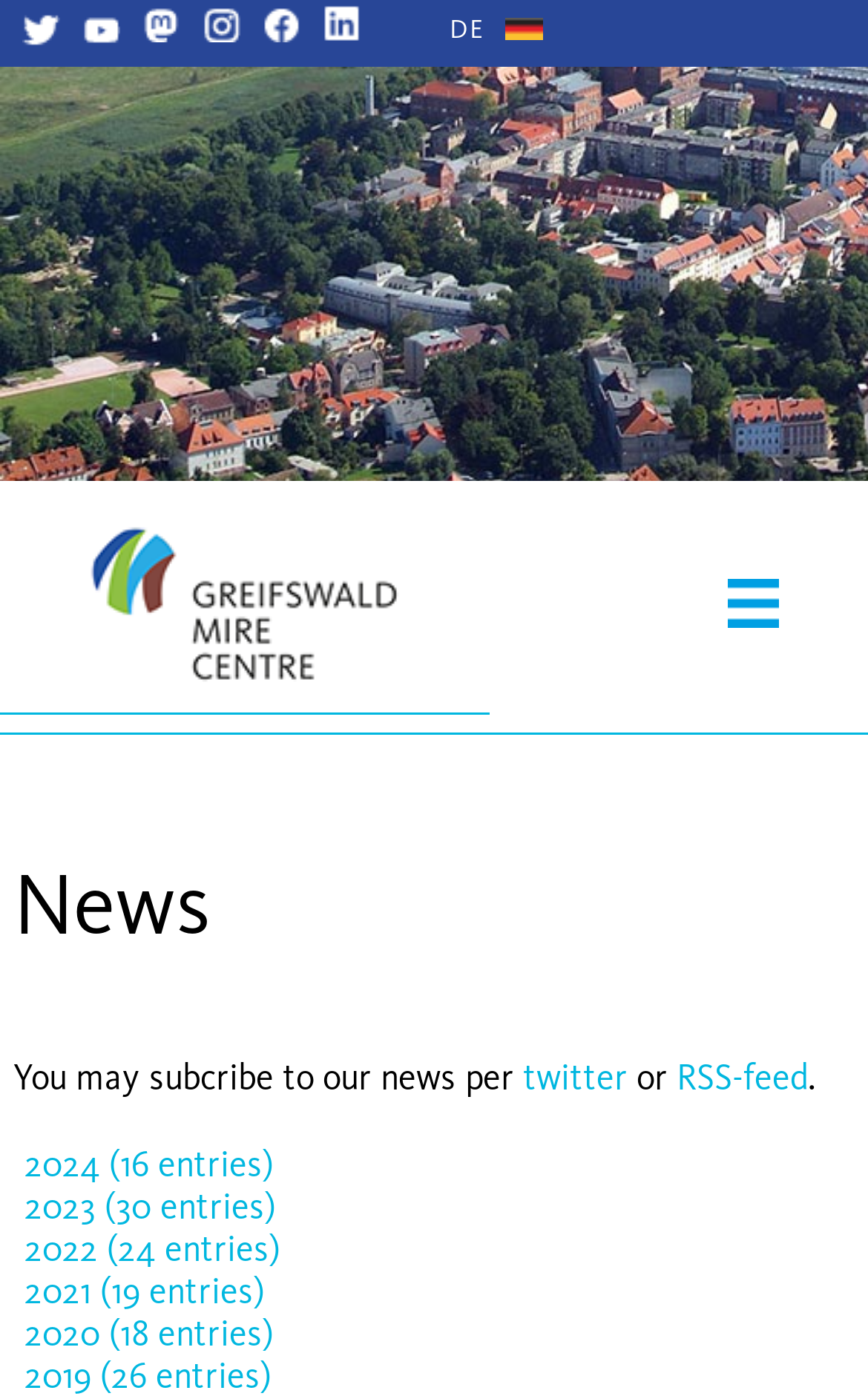Find the bounding box coordinates of the UI element according to this description: "title="GMC on Linked IN"".

[0.372, 0.006, 0.415, 0.037]